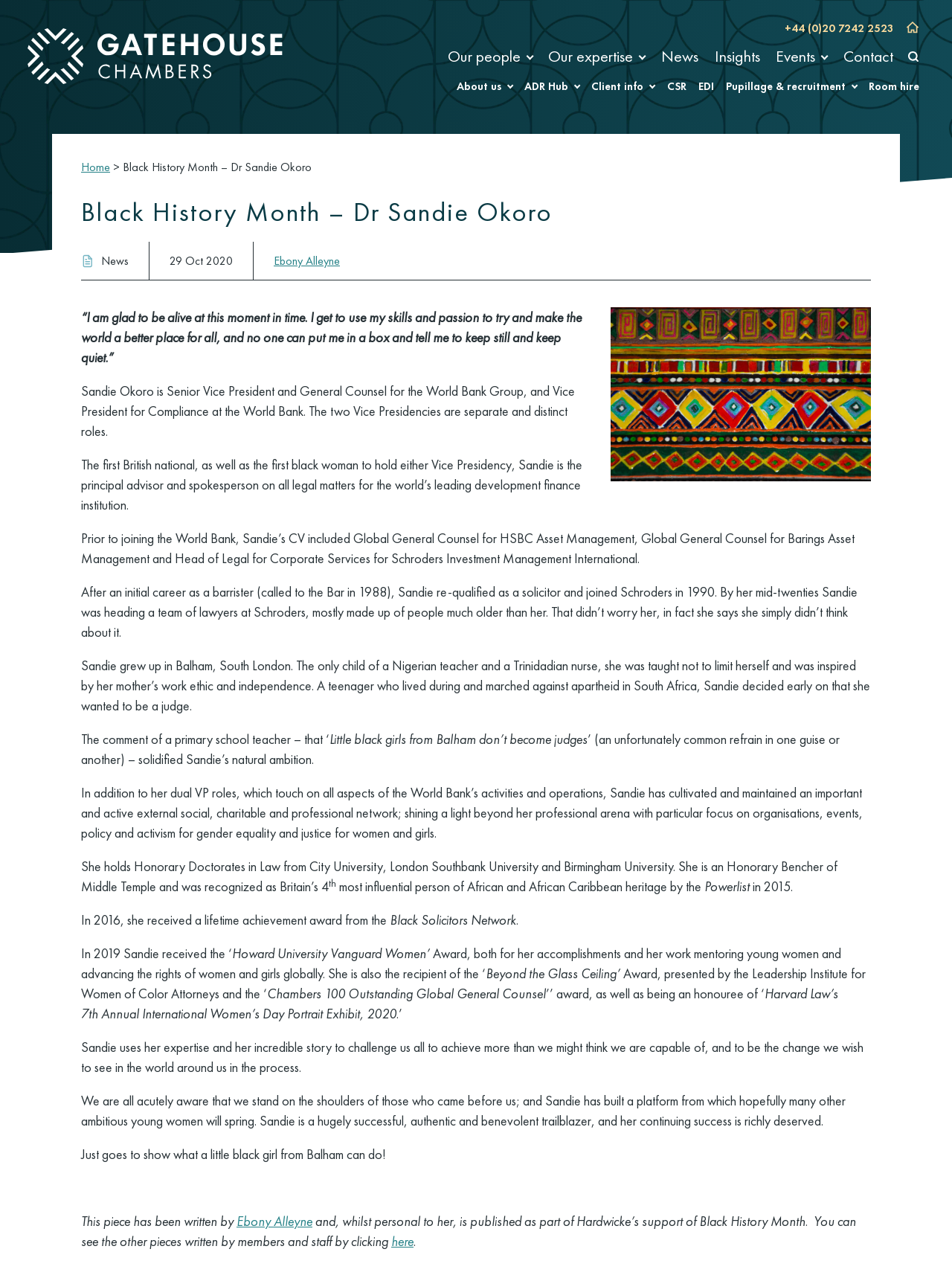Generate a thorough description of the webpage.

The webpage is dedicated to Hardwicke's tribute to inspirational black lawyers in celebration of Black History Month. The page is divided into several sections, each containing a list of links related to different practice areas and services offered by Gatehouse Chambers.

At the top of the page, there are several links to practice areas, including Clinical Negligence & Personal Injury, Commercial Dispute Resolution, Construction & Engineering, Costs and Litigation Funding, Insolvency & Restructuring, International, International Arbitration, Private Client, Professional Liability, and Property.

Below these links, there are more specific links to sub-practice areas, such as Banking & Finance, Civil Fraud & Asset Tracing, Commercial Arbitration, and Construction Insolvency, among others. These links are organized into columns, with each column representing a different practice area.

Further down the page, there are links to J2J events, including Future J2J events, Past J2J events, and the J2J team. Additionally, there are links to Recognition, including Awards, Chambers Global, and Chambers UK 2024.

Finally, there is a link to Arbitration, which includes Commercial Arbitration and Construction Arbitration. Overall, the webpage provides a comprehensive overview of Gatehouse Chambers' services and practice areas, with a focus on celebrating Black History Month.